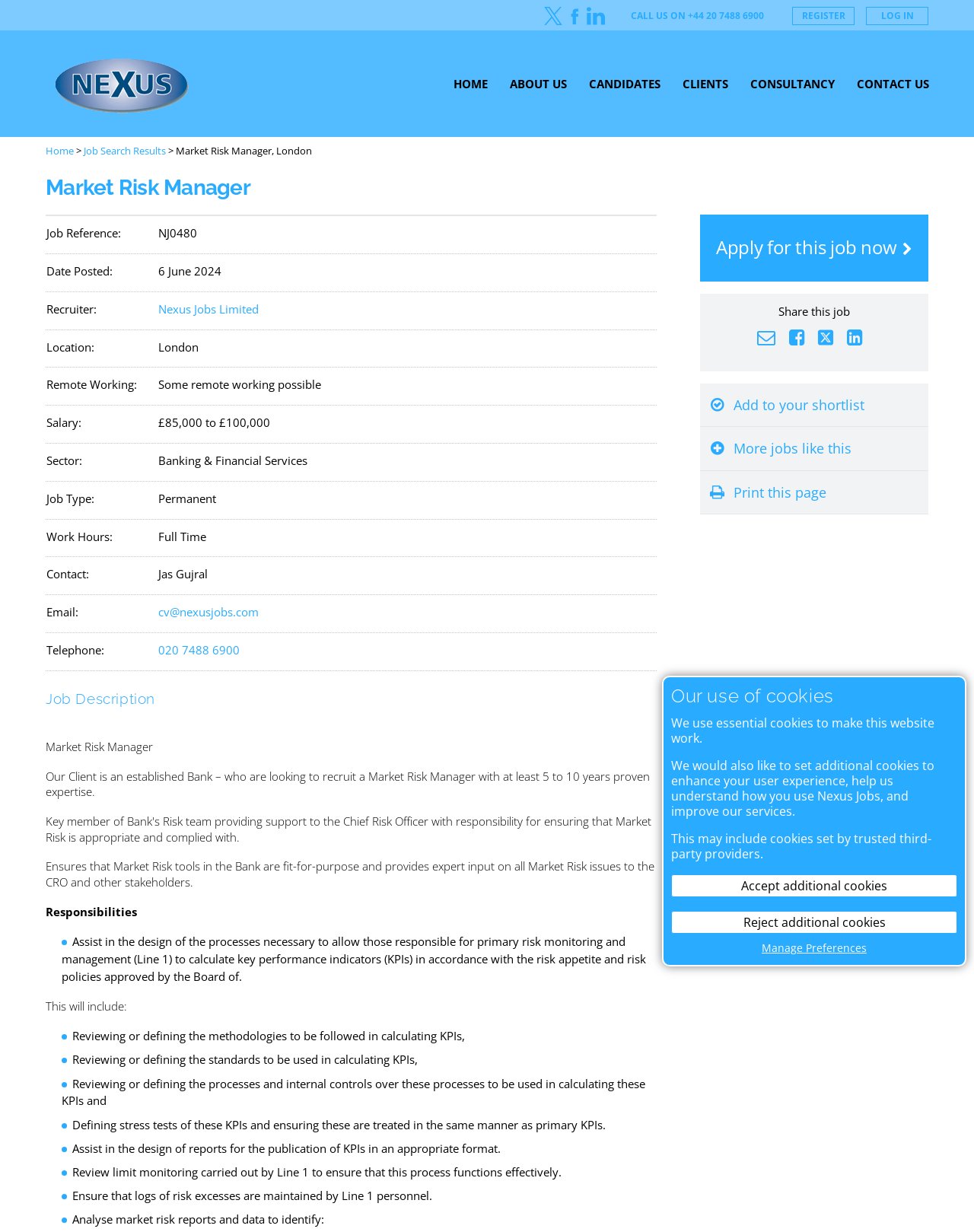Please identify the bounding box coordinates for the region that you need to click to follow this instruction: "View more jobs like this".

[0.719, 0.347, 0.953, 0.382]